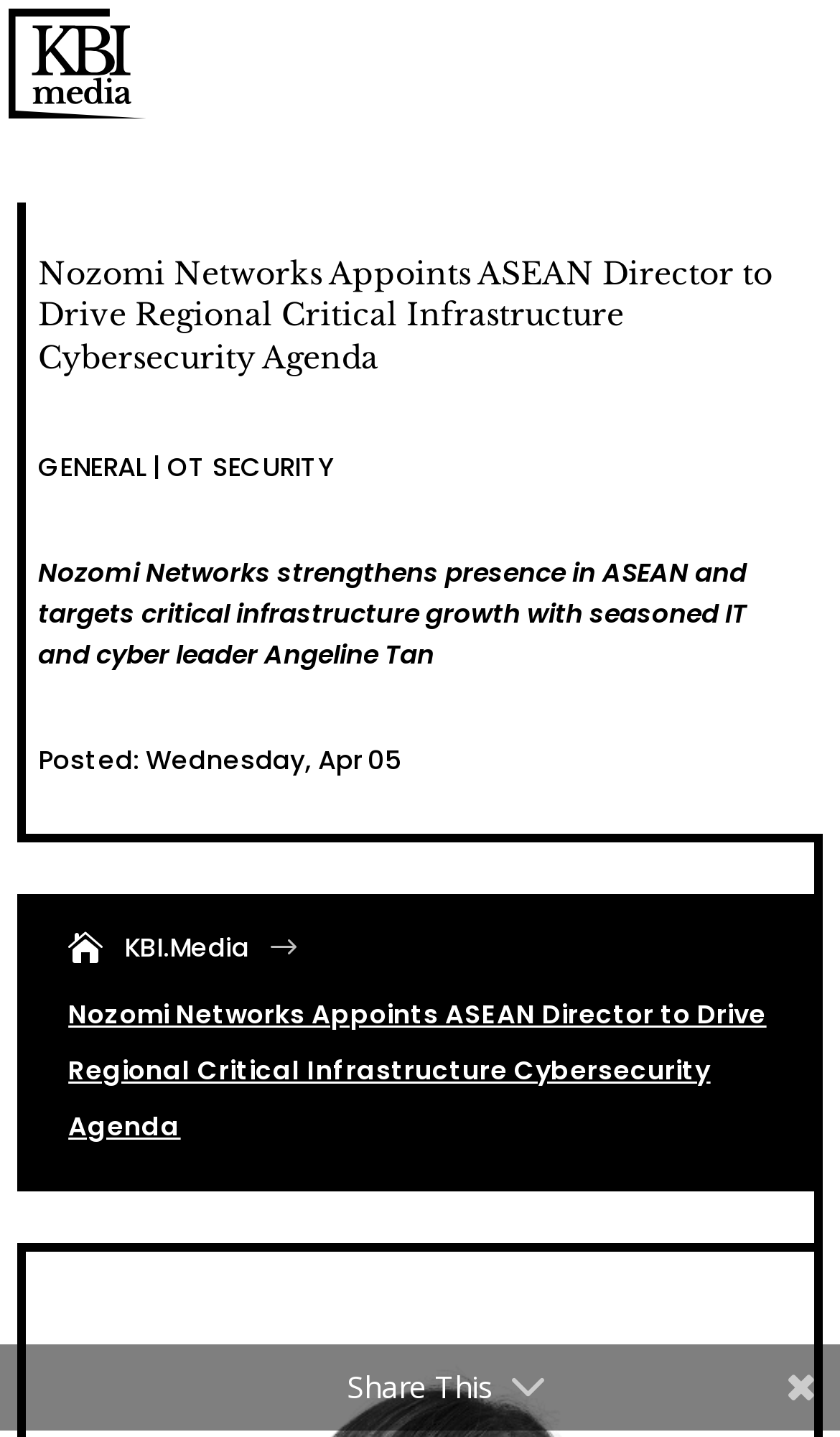What is the company appointing a director?
Using the picture, provide a one-word or short phrase answer.

Nozomi Networks